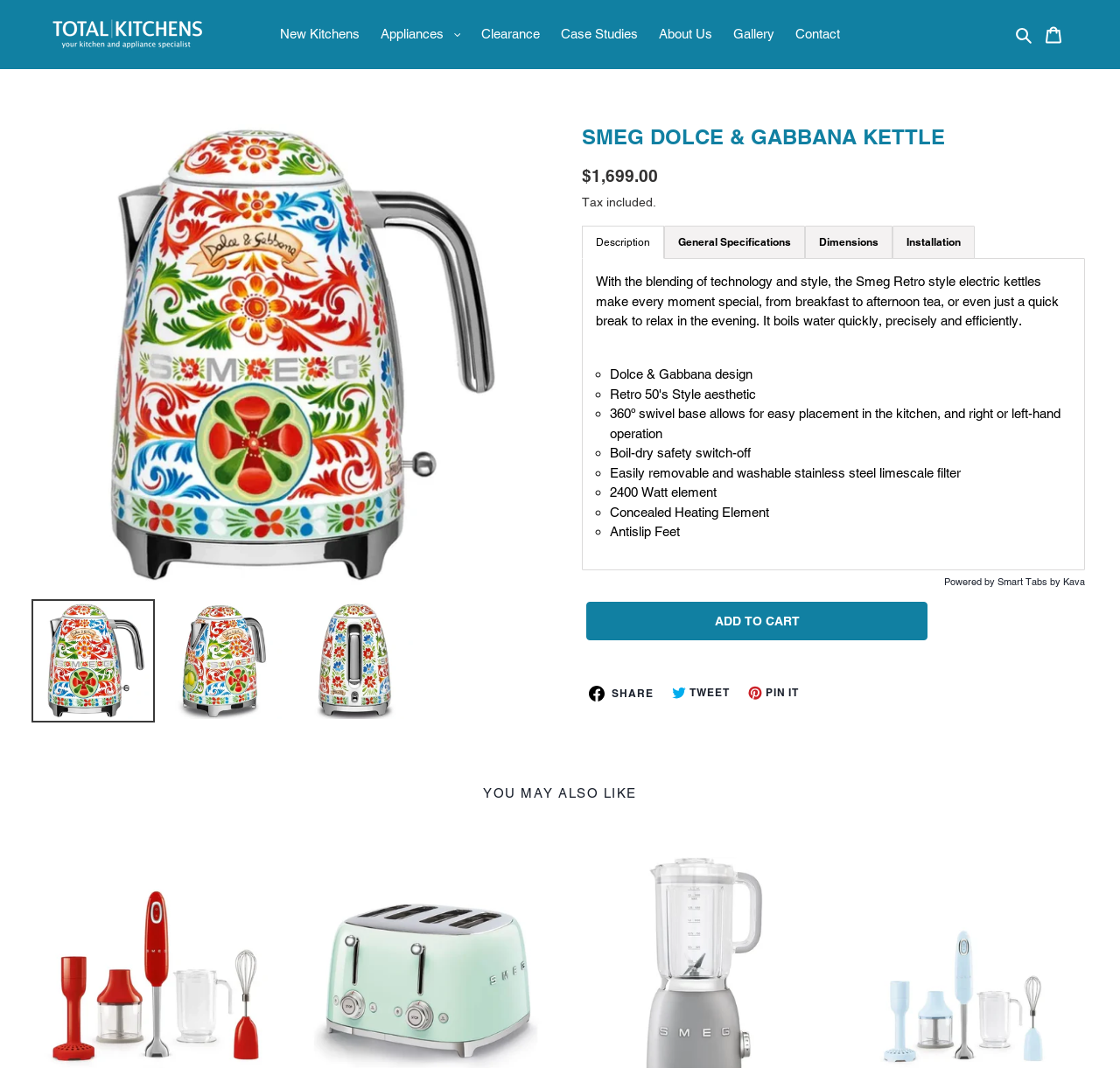Please provide the bounding box coordinates for the element that needs to be clicked to perform the instruction: "View the 'Gallery'". The coordinates must consist of four float numbers between 0 and 1, formatted as [left, top, right, bottom].

[0.647, 0.02, 0.699, 0.044]